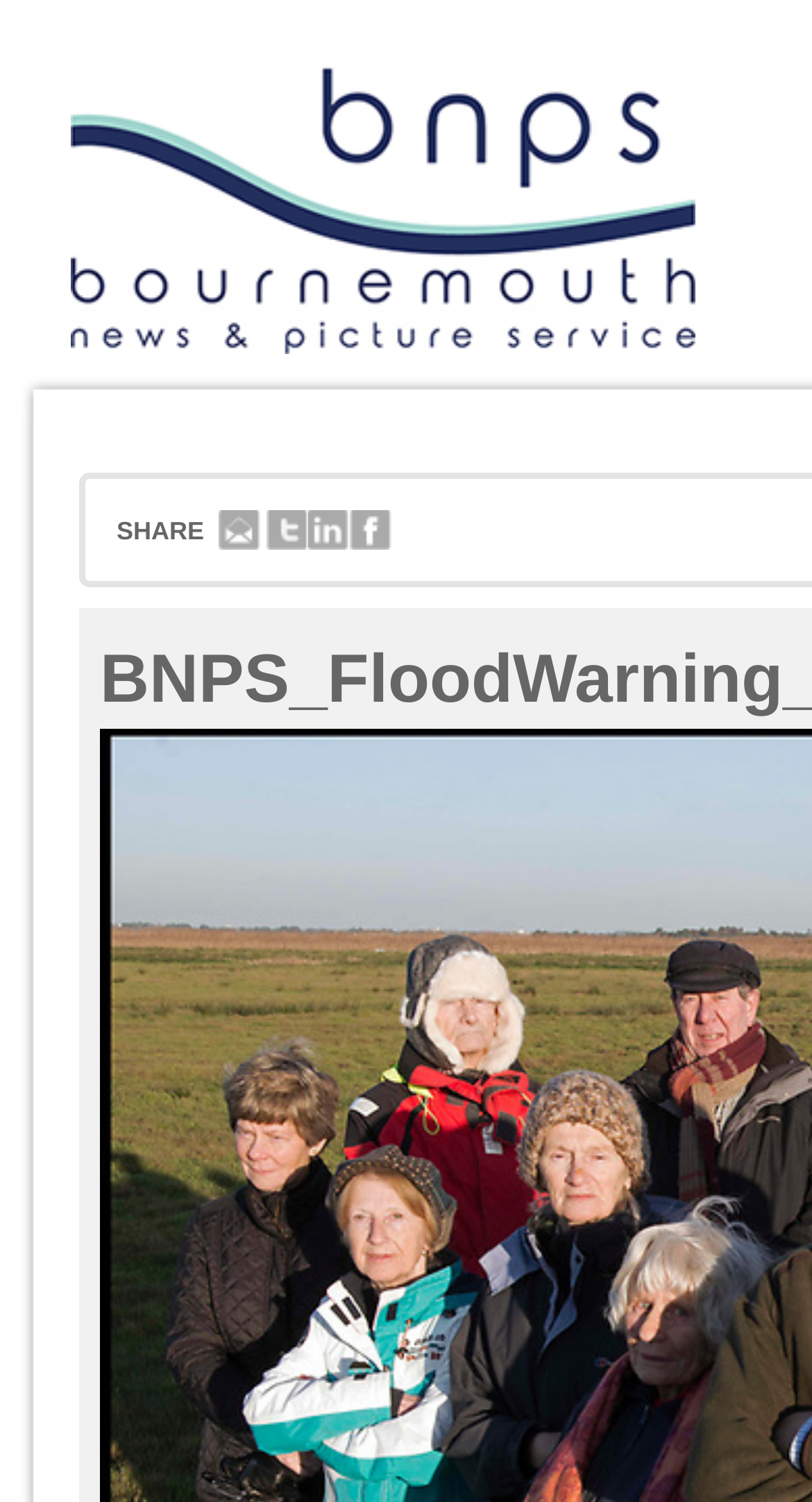How many social media sharing options are available?
Please provide a single word or phrase based on the screenshot.

4